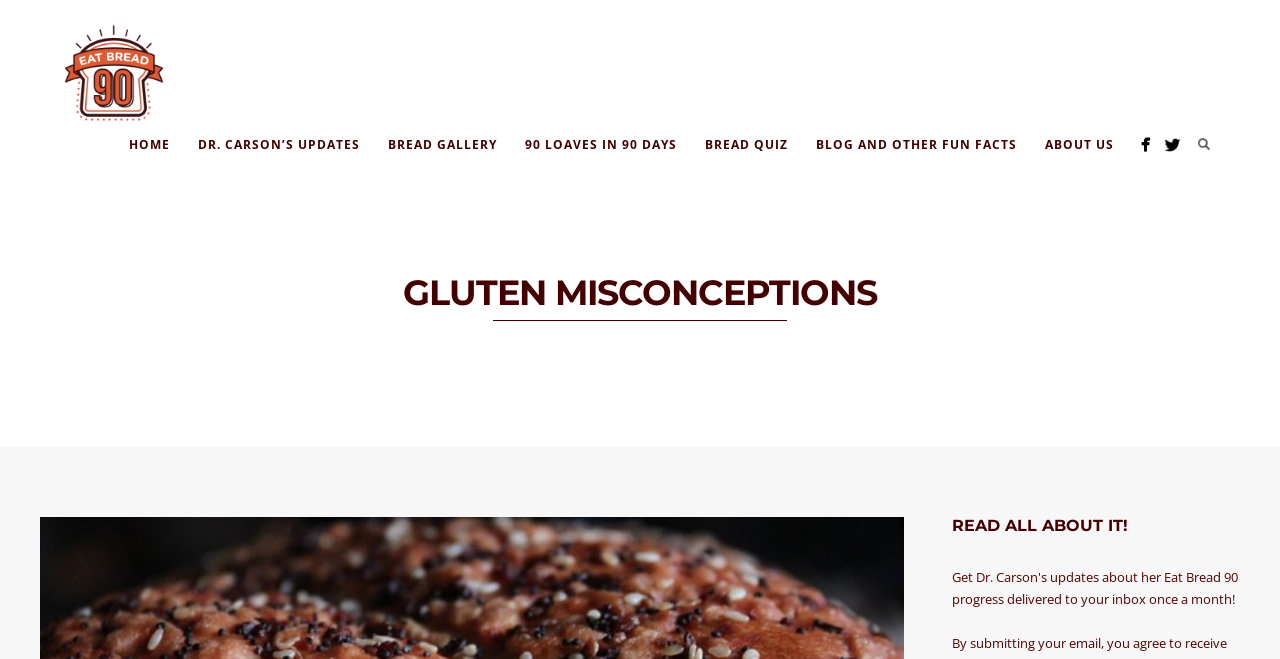What is the title of the main content section?
Please answer the question as detailed as possible based on the image.

The main content section of the webpage has a heading that says 'GLUTEN MISCONCEPTIONS', which is located below the navigation links and above the 'READ ALL ABOUT IT!' section.